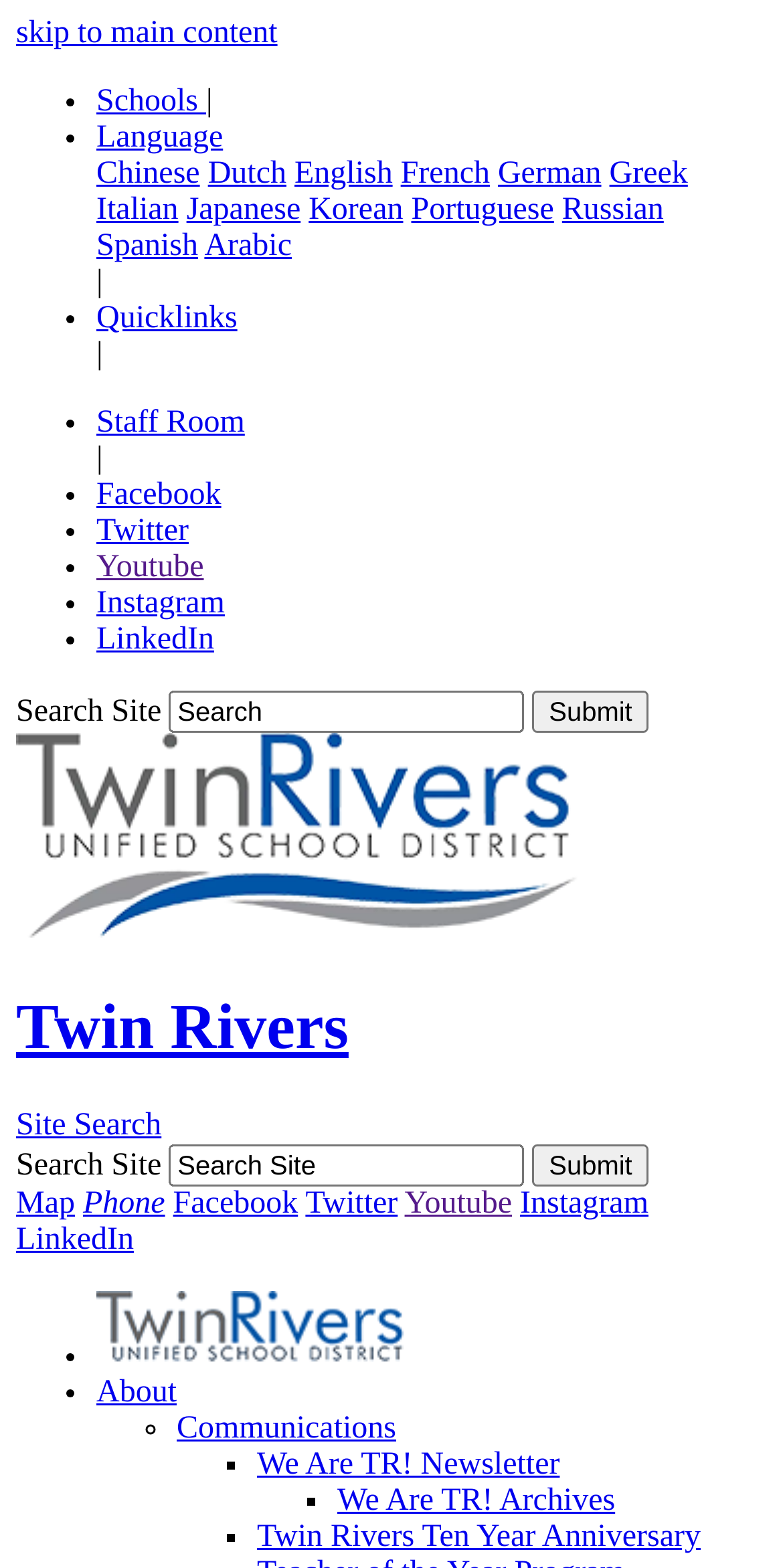Locate the bounding box coordinates of the element that needs to be clicked to carry out the instruction: "Select Chinese language". The coordinates should be given as four float numbers ranging from 0 to 1, i.e., [left, top, right, bottom].

[0.123, 0.1, 0.255, 0.122]